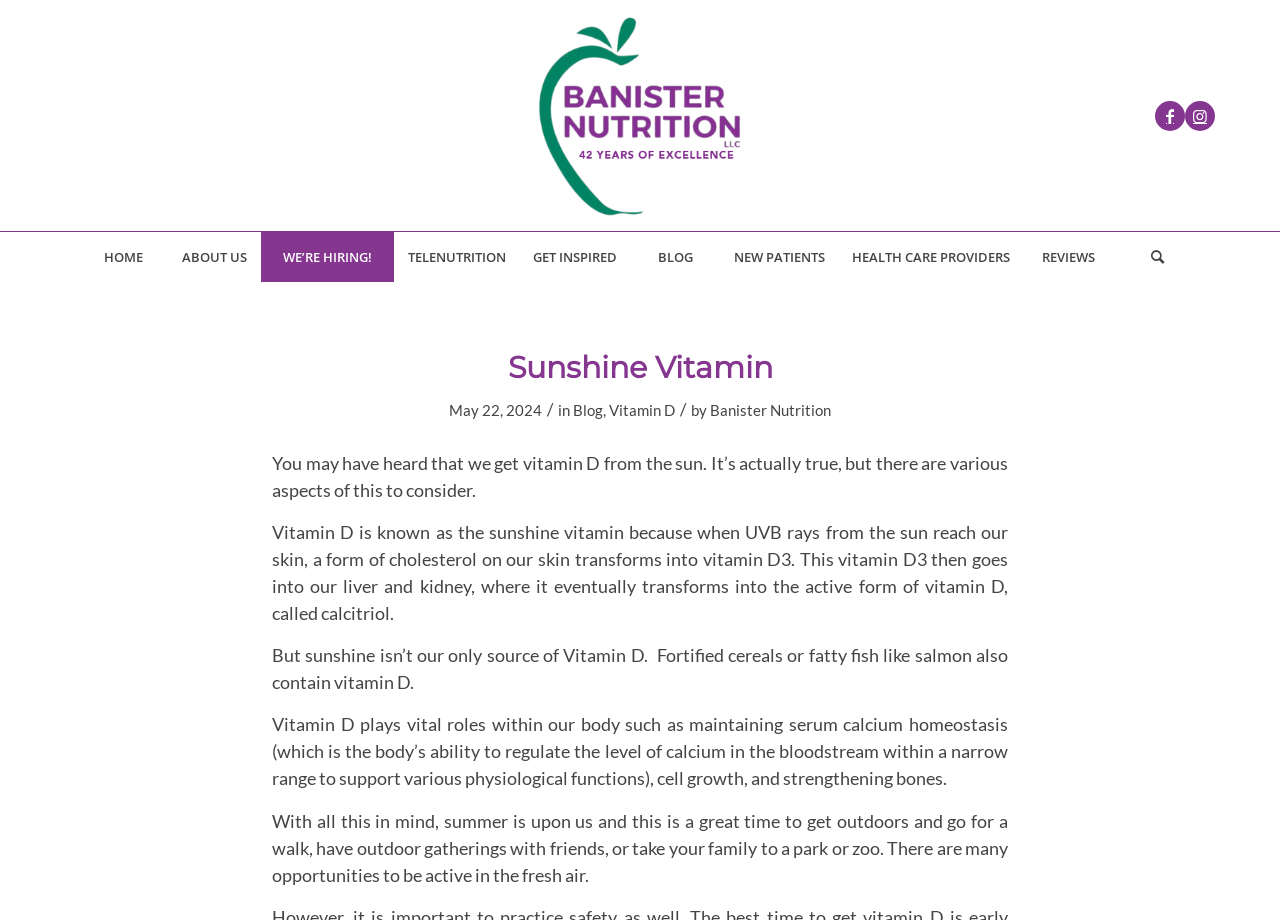Locate the bounding box coordinates of the element I should click to achieve the following instruction: "Visit the BLOG page".

[0.492, 0.252, 0.562, 0.307]